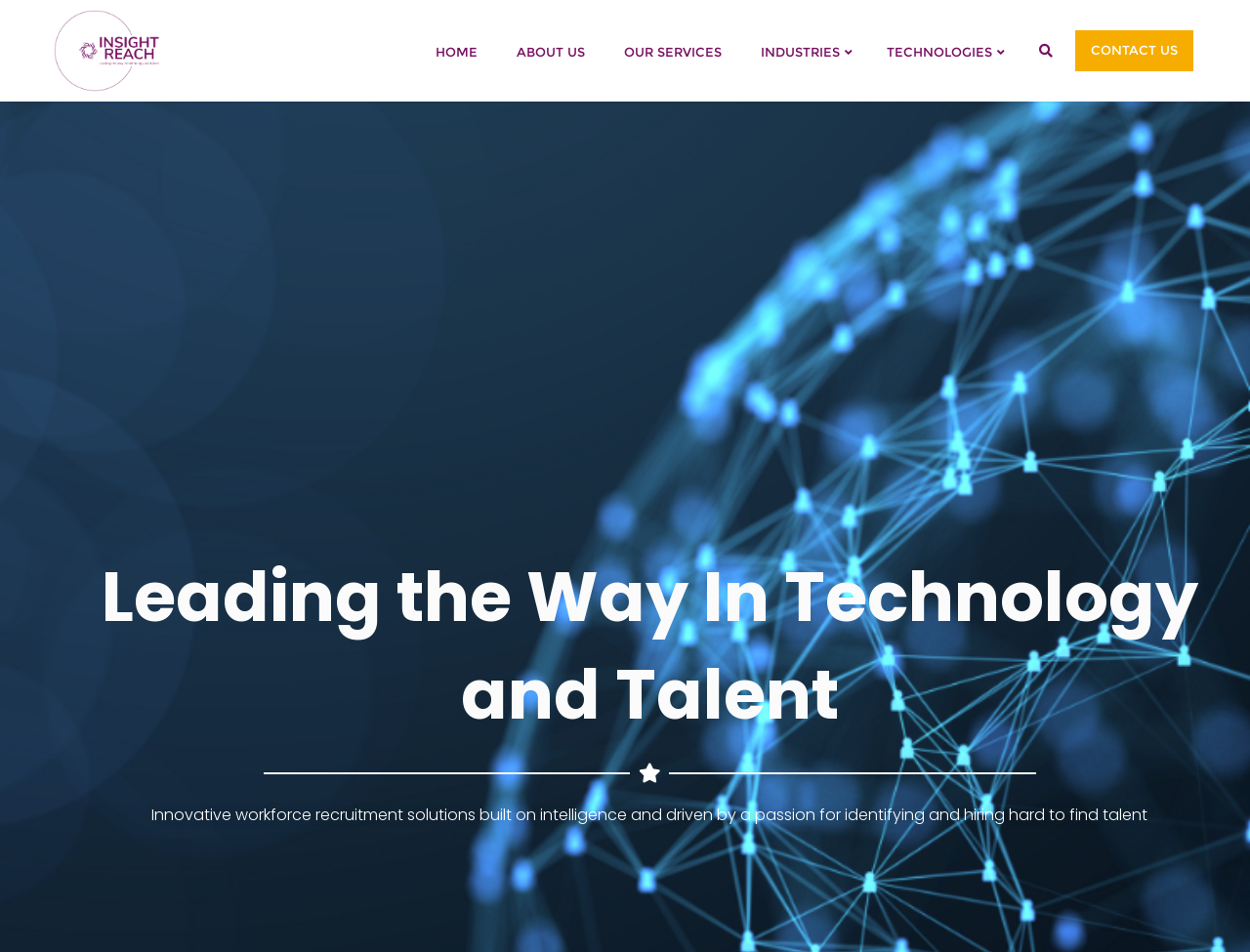Offer an extensive depiction of the webpage and its key elements.

The webpage is for Insight Reach, a company that specializes in technology and talent. At the top left corner, there is a logo image with a link to the homepage. Next to the logo, there is a navigation menu with five links: HOME, ABOUT US, OUR SERVICES, INDUSTRIES, and TECHNOLOGIES. The INDUSTRIES and TECHNOLOGIES links have a small icon next to the text. 

On the right side of the navigation menu, there is a search icon link. Below the navigation menu, there is a large heading that reads "Leading the Way In Technology and Talent". Underneath this heading, there is a subheading that describes the company's mission, stating that they provide innovative workforce recruitment solutions built on intelligence and driven by a passion for identifying and hiring hard-to-find talent. 

At the top right corner, there is a CONTACT US link. Overall, the webpage has a simple and clean layout, with a focus on the company's mission and services.